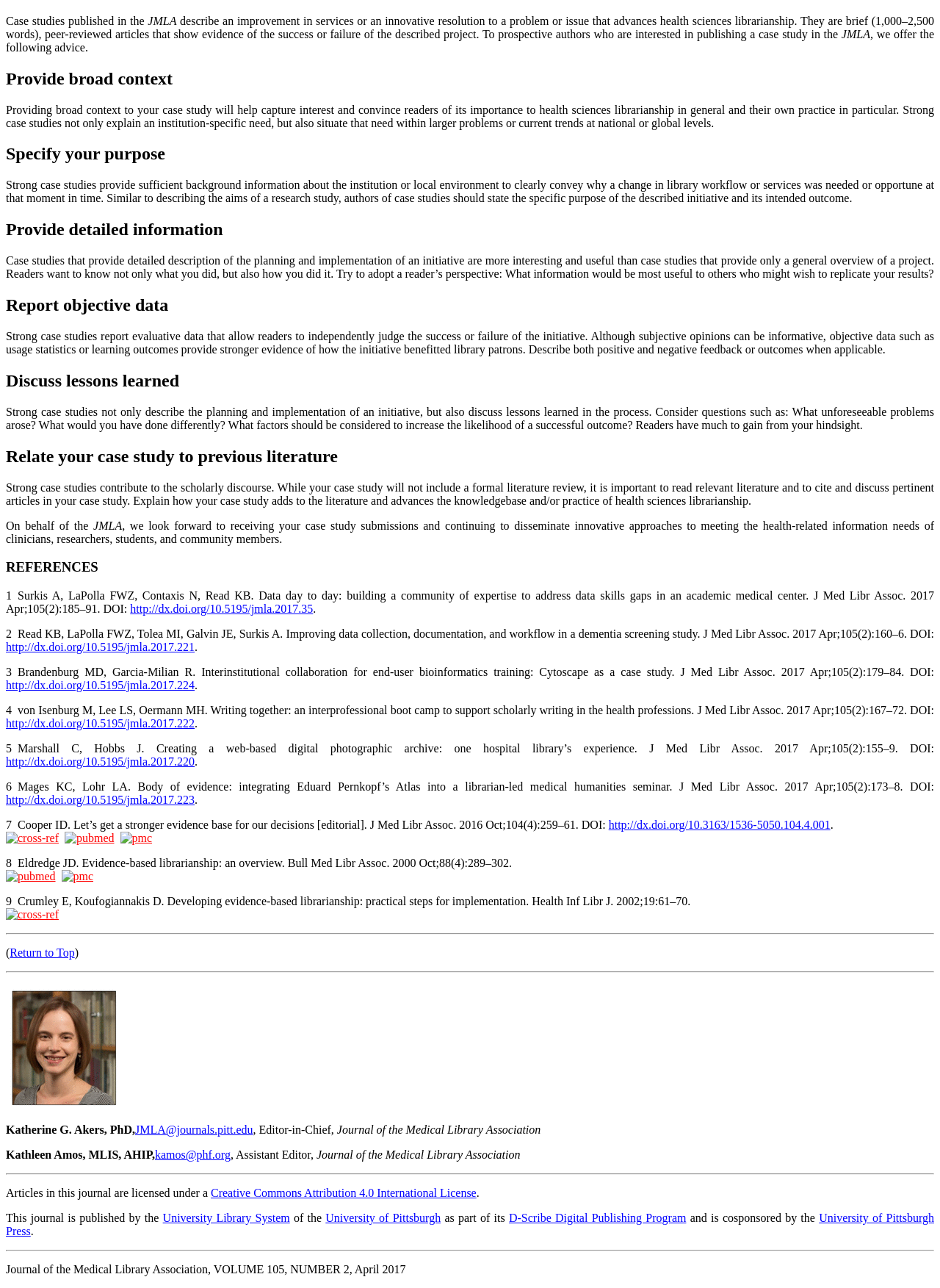Identify the bounding box coordinates of the HTML element based on this description: "D-Scribe Digital Publishing Program".

[0.541, 0.941, 0.73, 0.95]